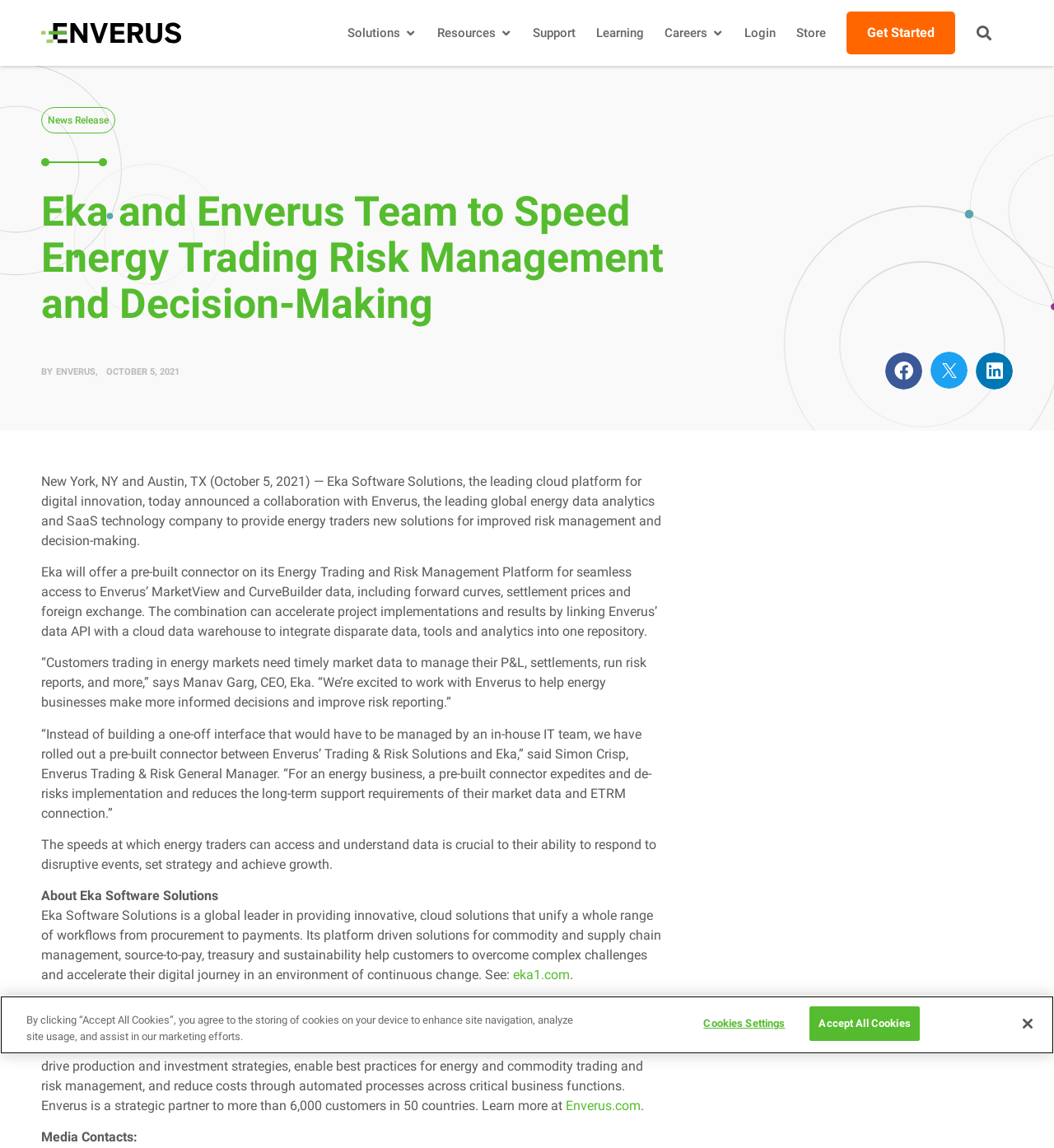What is the topic of the news release?
Relying on the image, give a concise answer in one word or a brief phrase.

Energy trading risk management